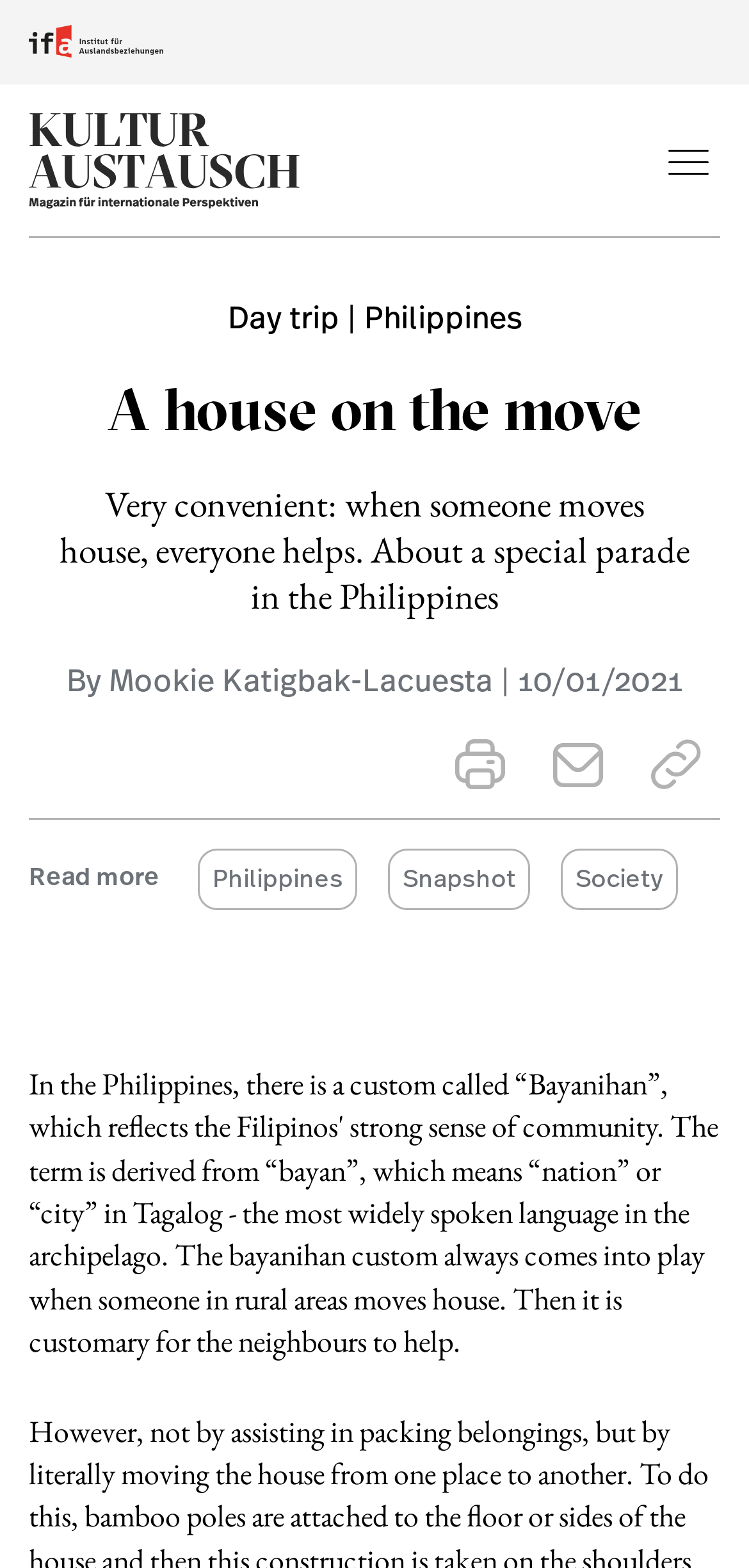Respond with a single word or phrase:
What is the purpose of the button at the top right?

Menu